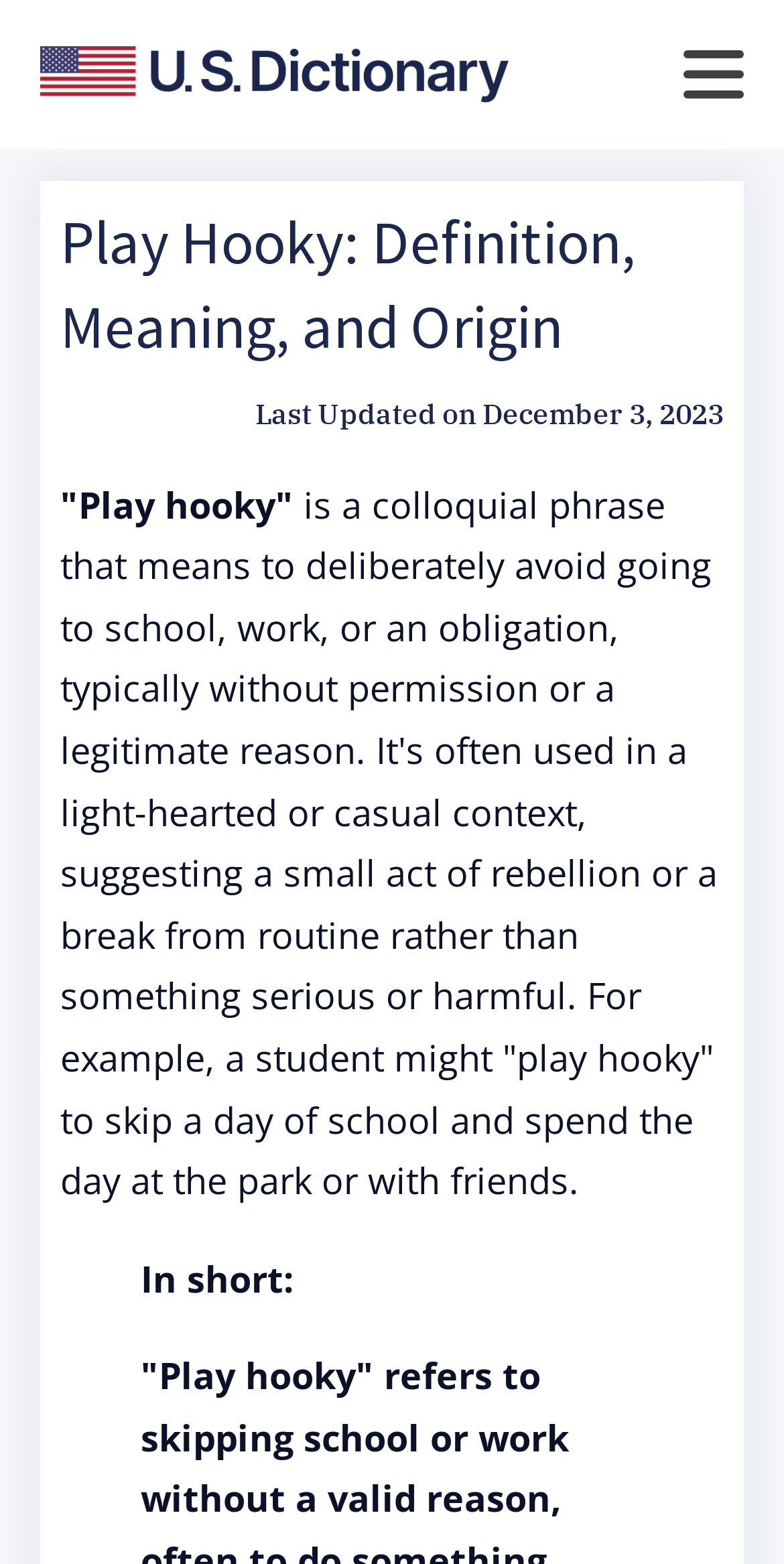Explain the webpage in detail, including its primary components.

This webpage is about the origins and meaning of the phrase "Play Hooky". At the top, there is a link on the left side, followed by a heading that spans most of the width, displaying the title "Play Hooky: Definition, Meaning, and Origin". Below the heading, there is a section with two lines of text, indicating that the content was last updated on December 3, 2023.

The main content of the page starts with a brief introduction to the phrase "Play hooky", which is defined as deliberately avoiding school, work, or an obligation without permission or a legitimate reason. This text is positioned in the top half of the page, spanning most of the width. The definition is written in a casual tone, suggesting that "playing hooky" is a light-hearted act of rebellion or a break from routine.

Further down, there is a subheading "In short:" which is positioned near the bottom of the page, slightly to the left of center.